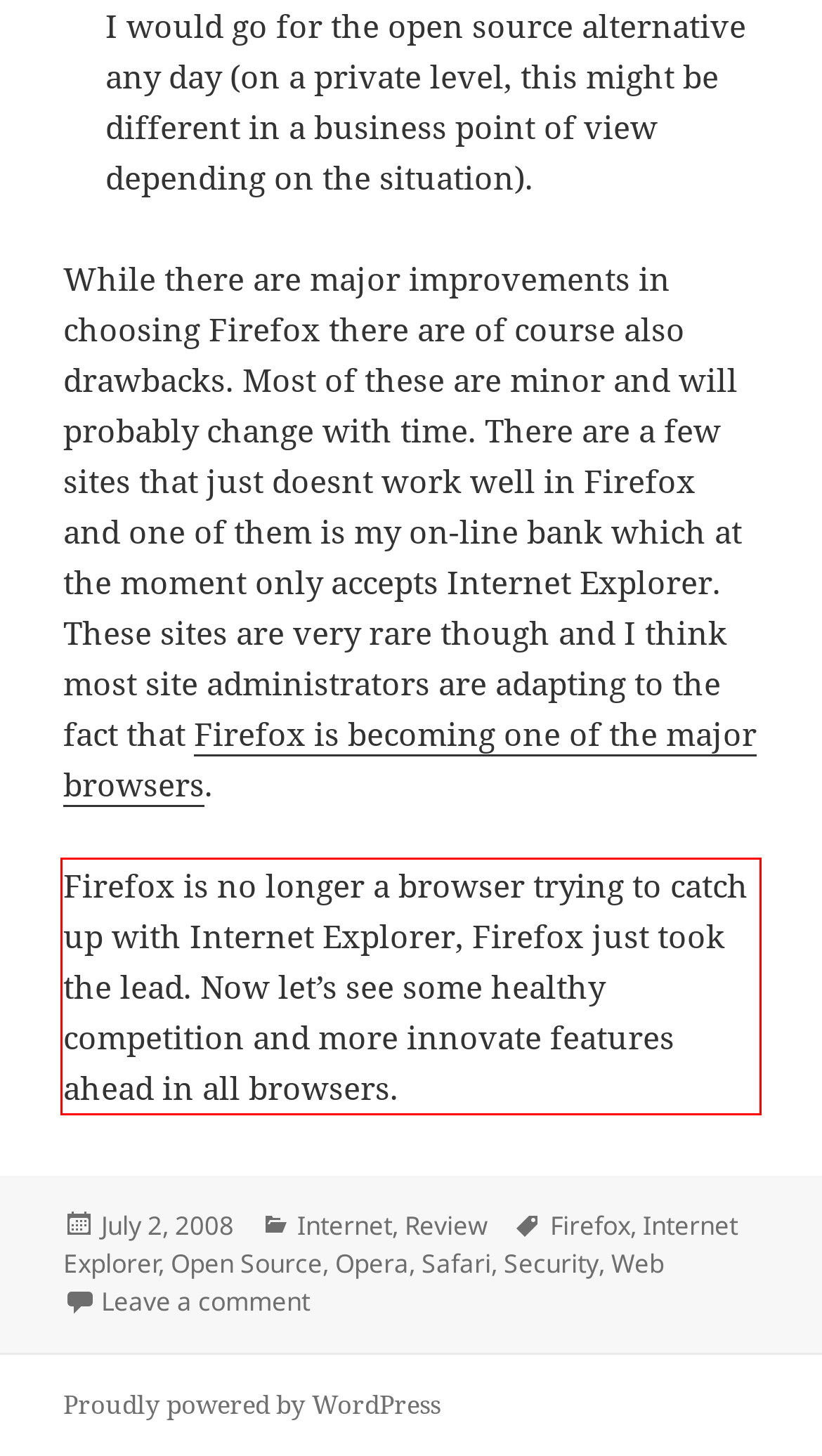Analyze the screenshot of the webpage that features a red bounding box and recognize the text content enclosed within this red bounding box.

Firefox is no longer a browser trying to catch up with Internet Explorer, Firefox just took the lead. Now let’s see some healthy competition and more innovate features ahead in all browsers.